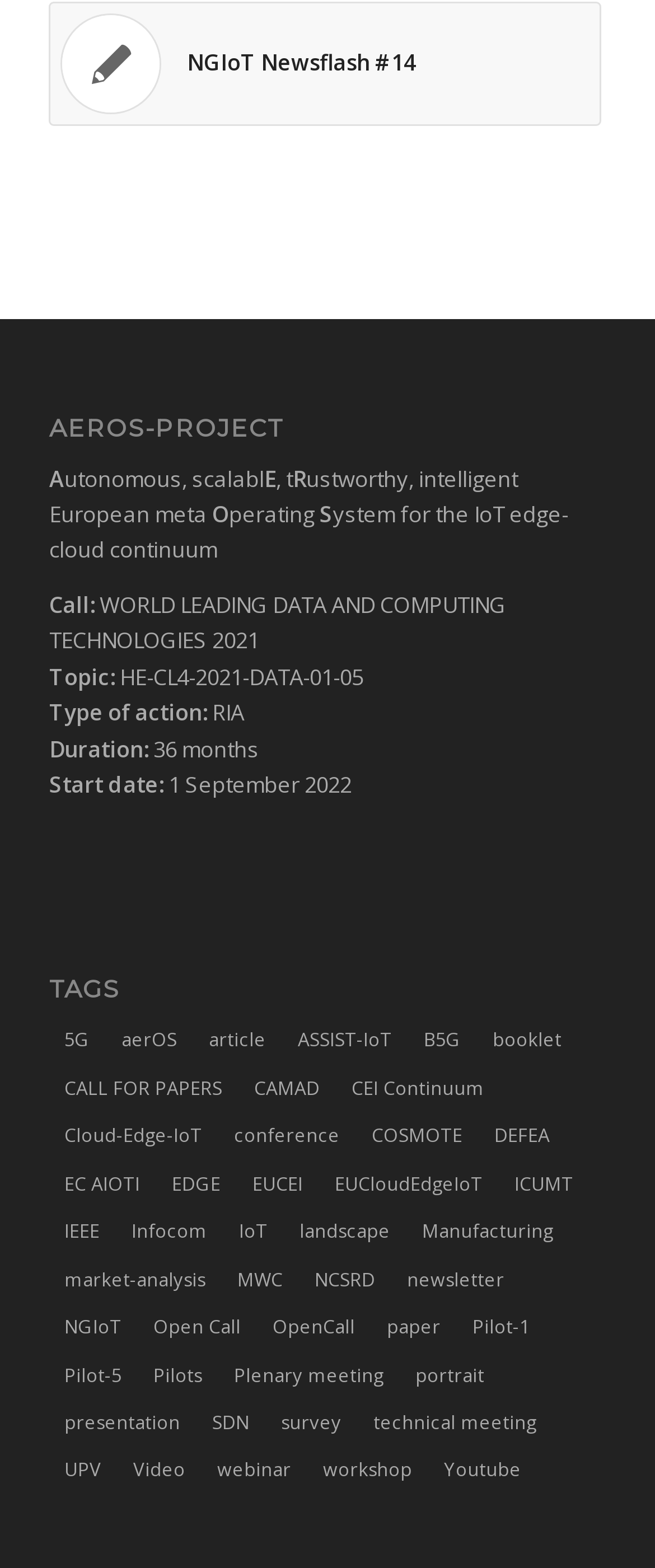Can you give a detailed response to the following question using the information from the image? What is the duration of the project?

The duration of the project can be found in the StaticText element with the text '36 months' located below the 'Duration:' label.